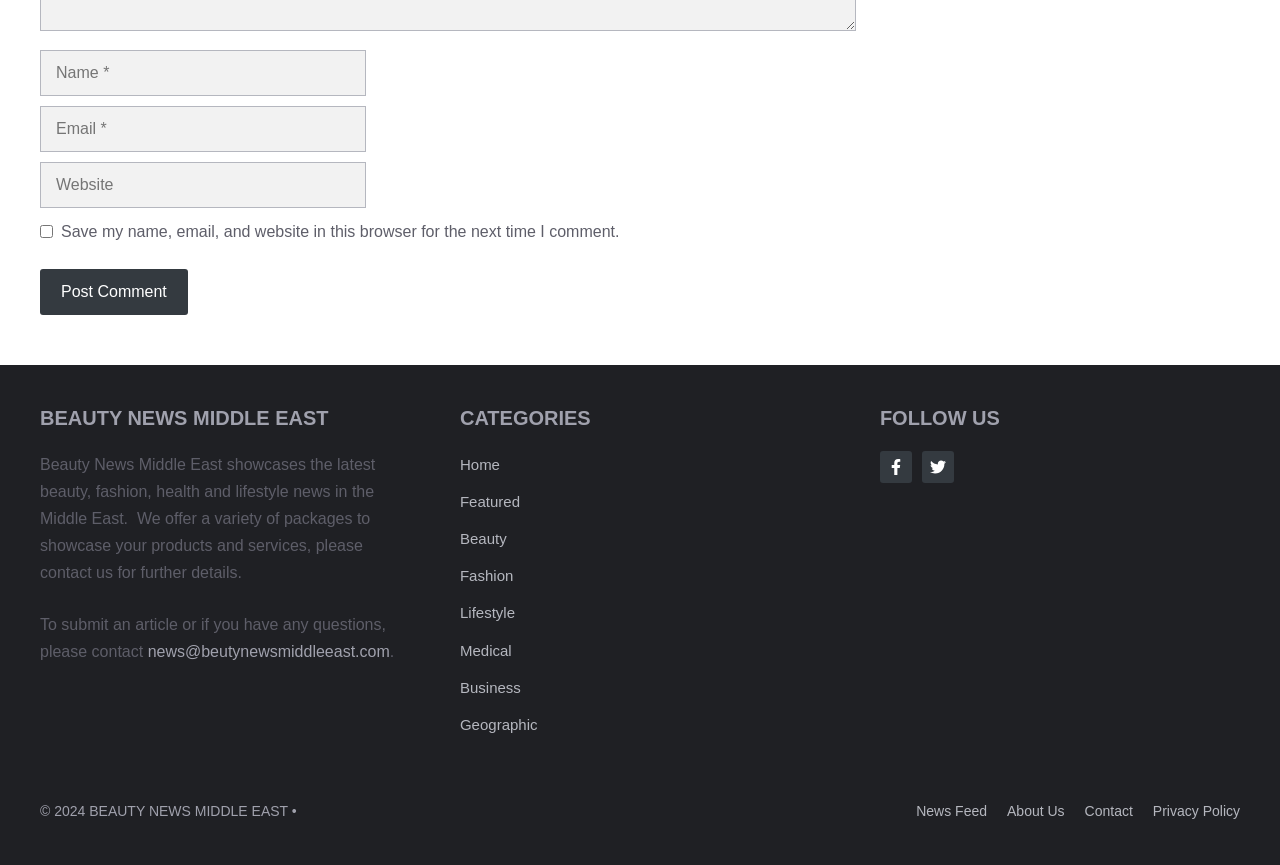Please determine the bounding box coordinates of the section I need to click to accomplish this instruction: "Enter your name".

[0.031, 0.057, 0.286, 0.11]